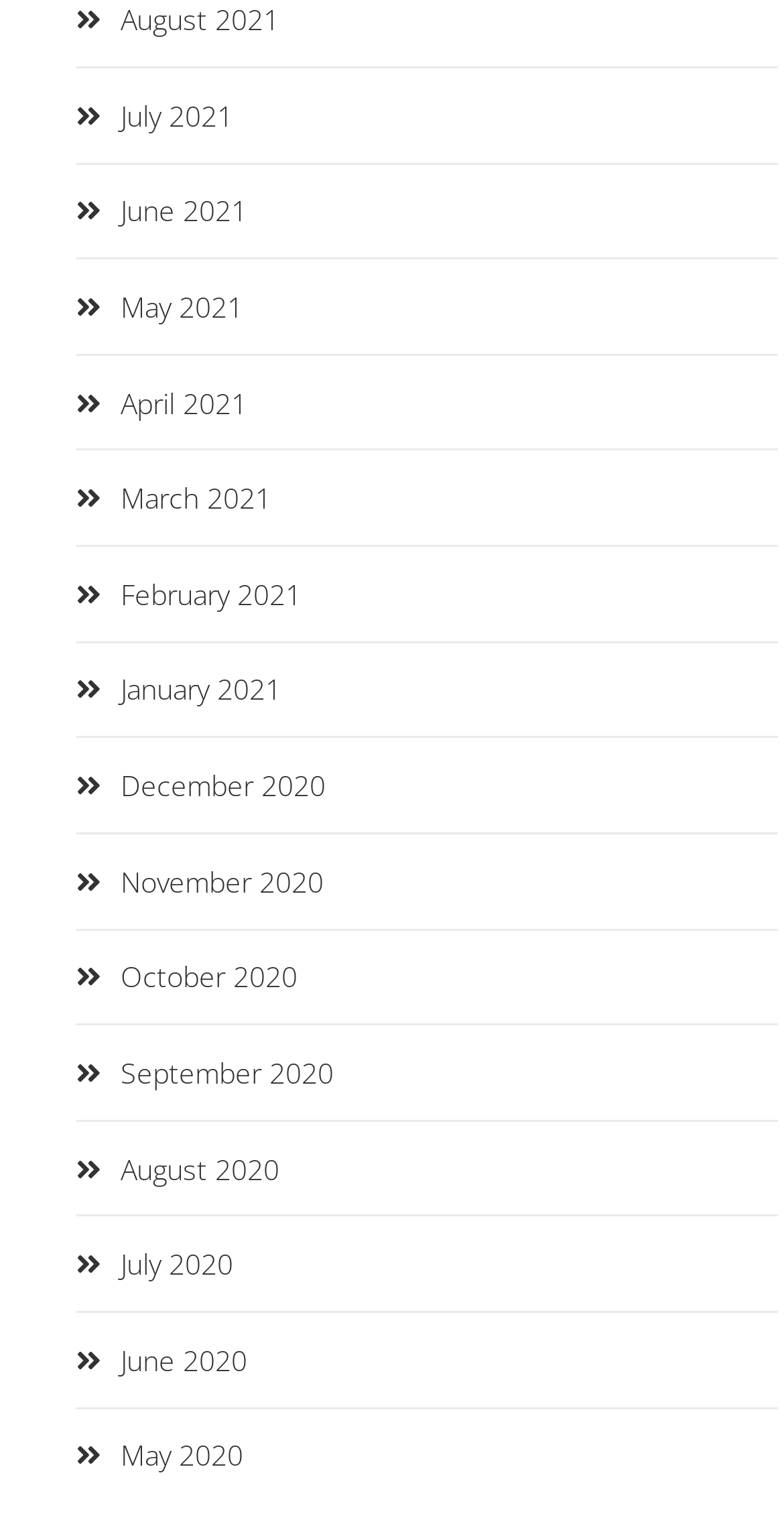What is the latest month listed?
Based on the image, answer the question in a detailed manner.

I examined the links on the webpage and found that the link with the latest month is 'uf101 August 2021', which is located at the top of the list.